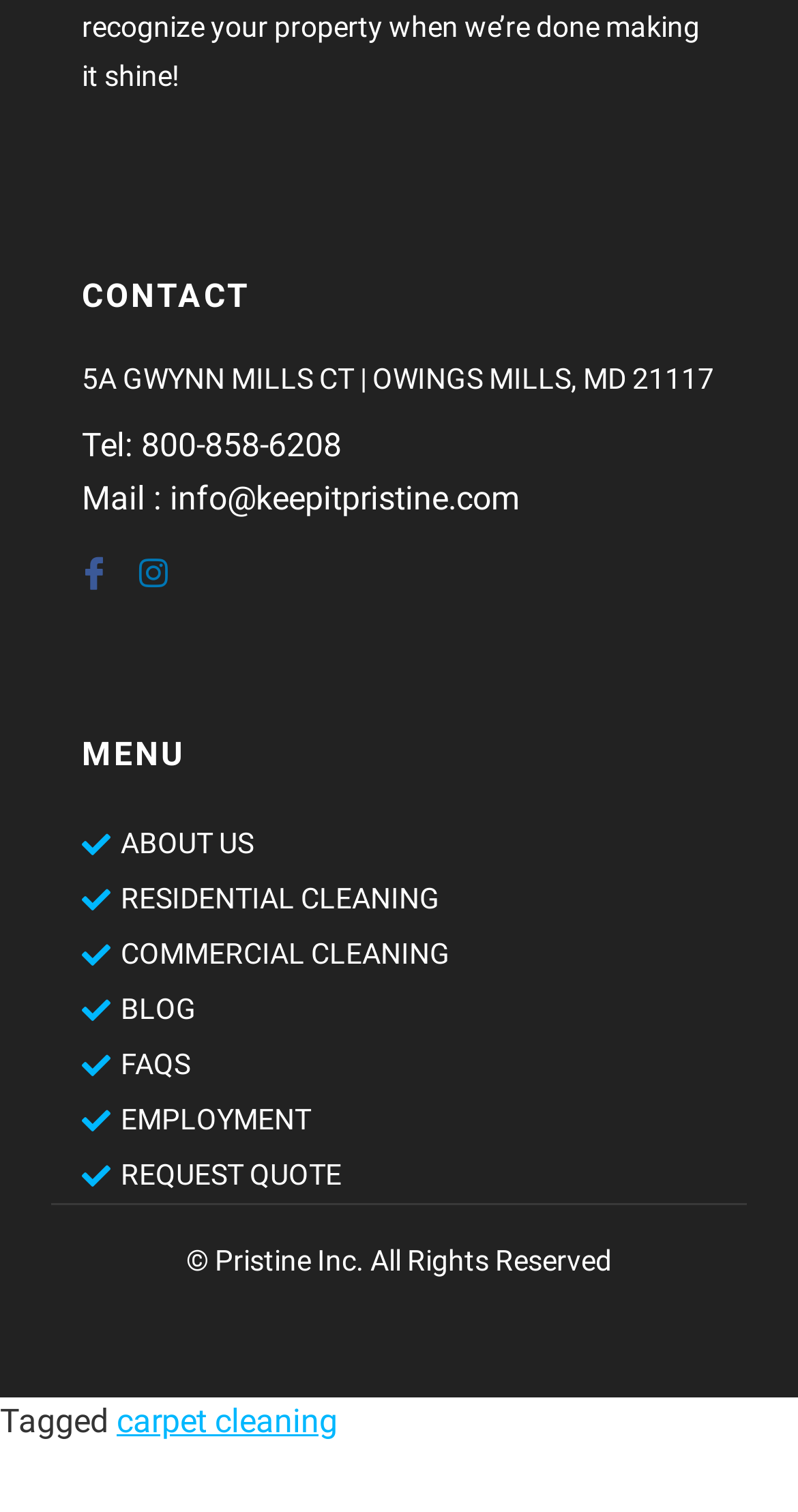Locate the bounding box coordinates of the UI element described by: "RESIDENTIAL CLEANING". The bounding box coordinates should consist of four float numbers between 0 and 1, i.e., [left, top, right, bottom].

[0.103, 0.577, 0.551, 0.613]